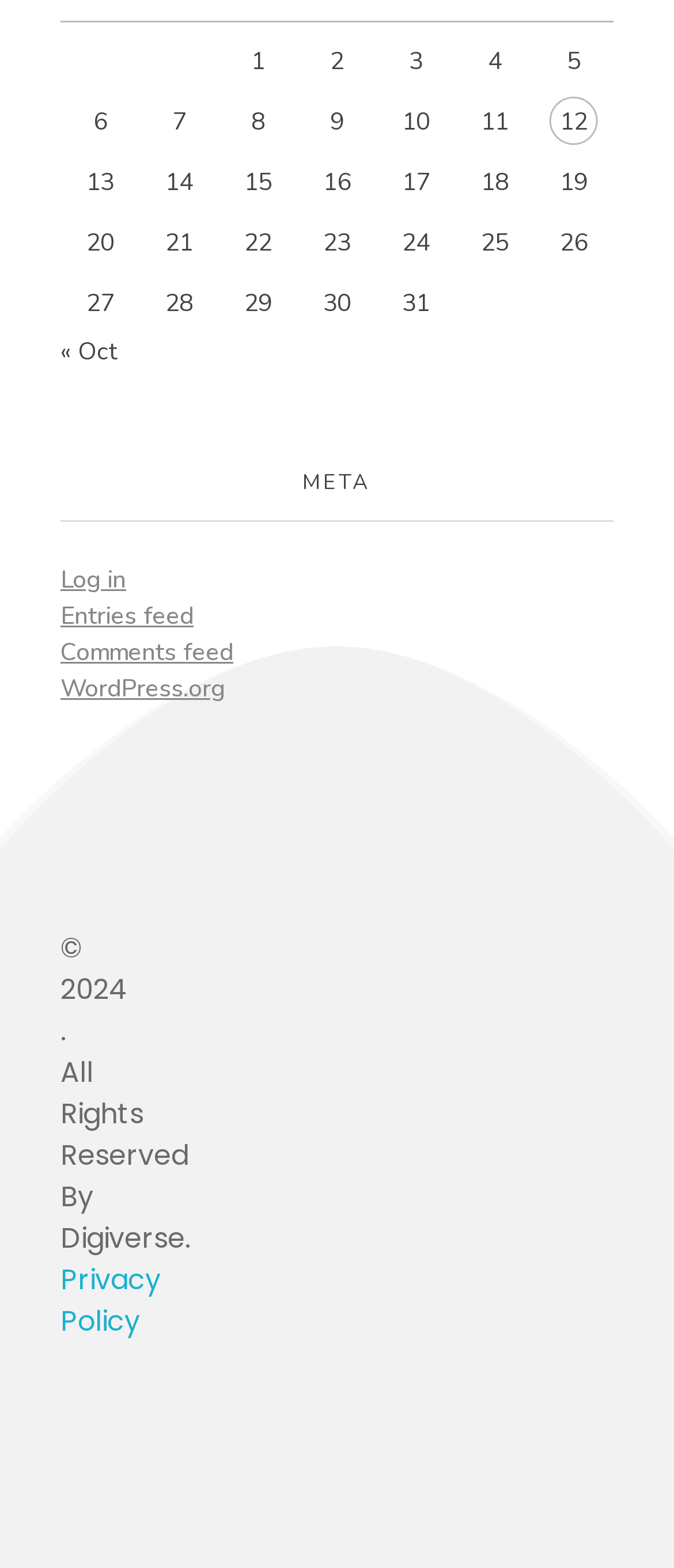Predict the bounding box for the UI component with the following description: "About me".

[0.115, 0.698, 0.287, 0.739]